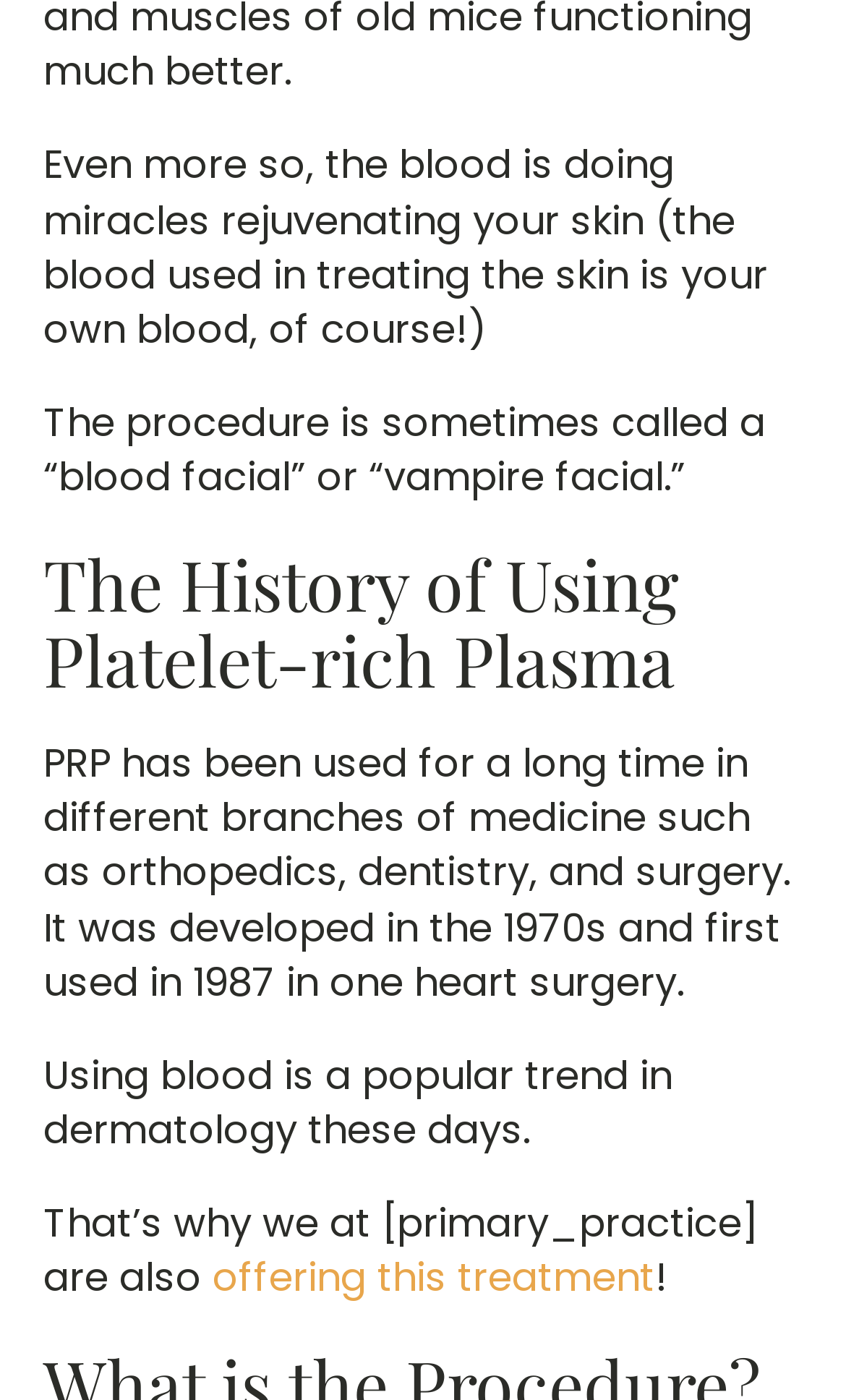Using the information shown in the image, answer the question with as much detail as possible: What is PRP used in besides dermatology?

I found this answer by reading the StaticText element with the text 'PRP has been used for a long time in different branches of medicine such as orthopedics, dentistry, and surgery.' which is located at [0.051, 0.525, 0.933, 0.72] on the webpage.